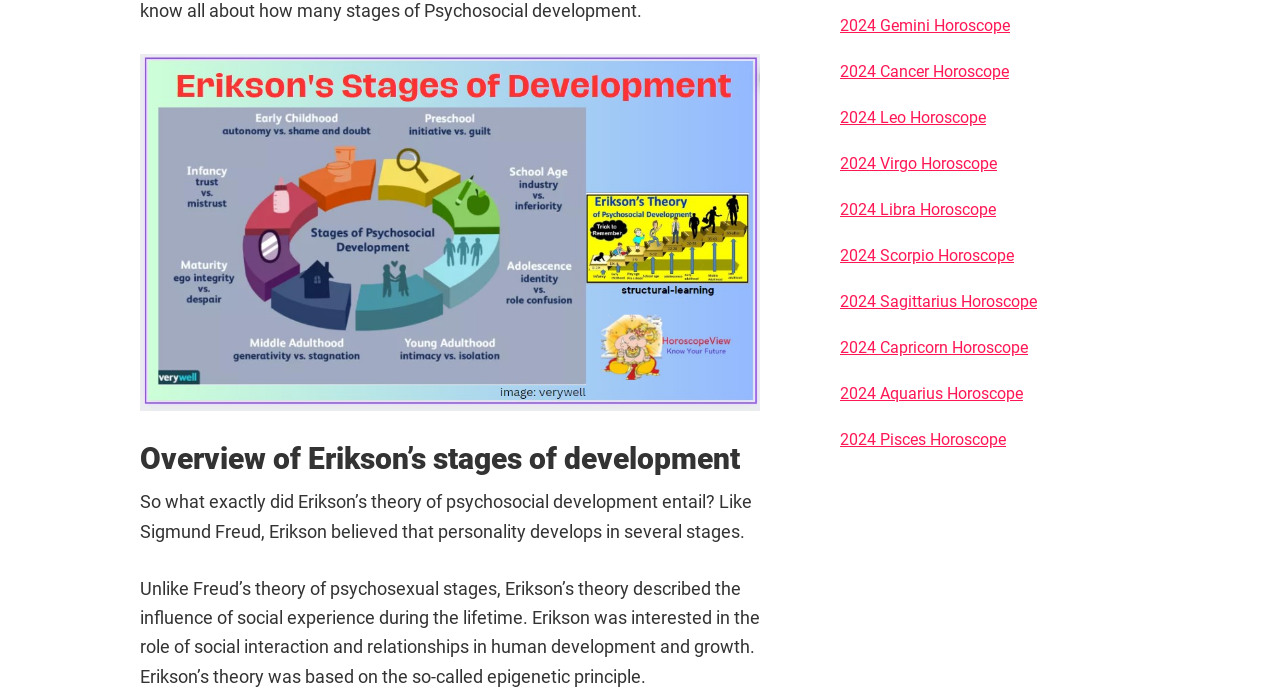Can you look at the image and give a comprehensive answer to the question:
What is the theory of psychosocial development described?

Based on the webpage content, Erikson's theory of psychosocial development is described as a theory that emphasizes the influence of social experience during a lifetime, and is based on the epigenetic principle.